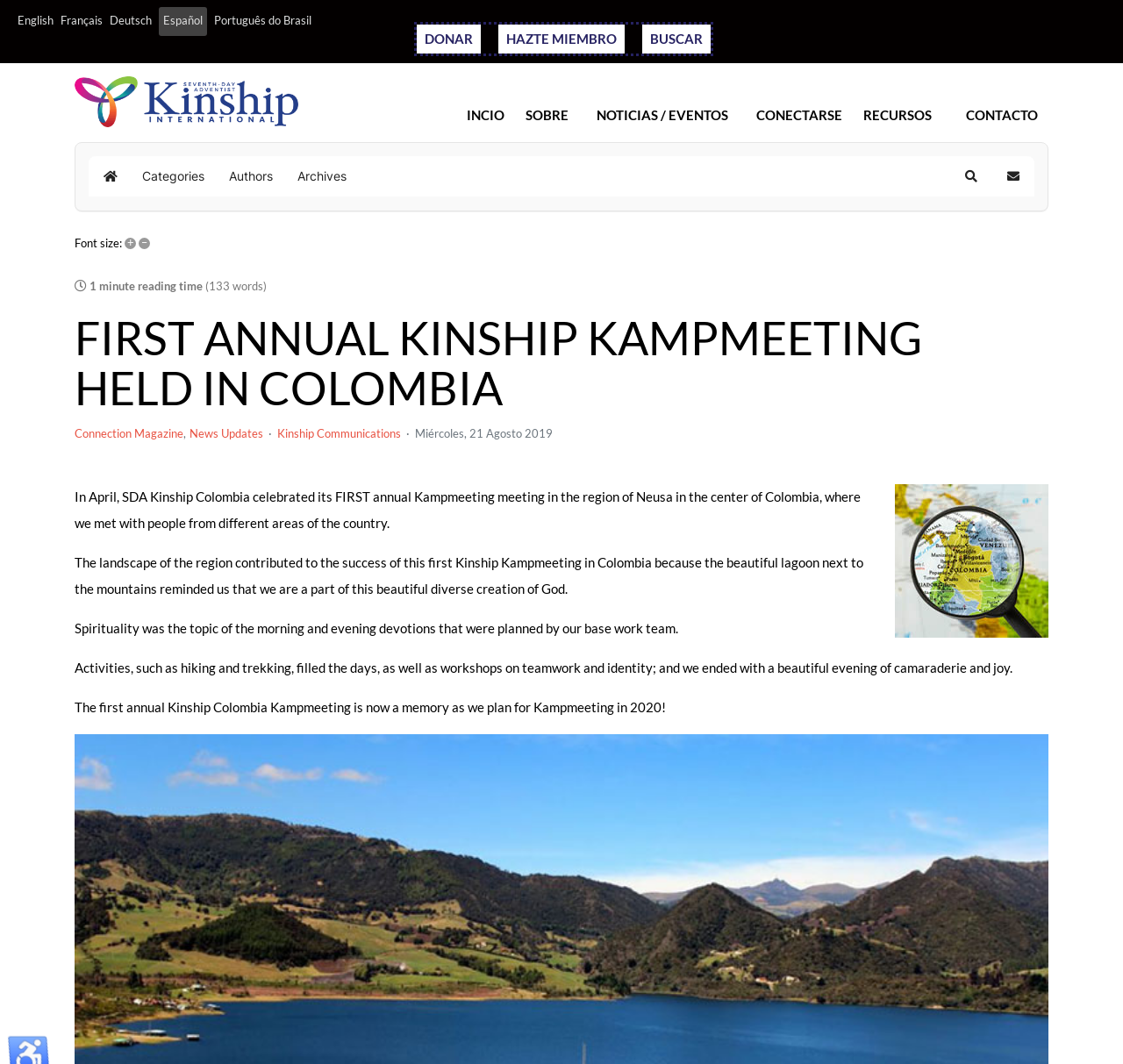Determine the bounding box coordinates of the target area to click to execute the following instruction: "Switch to English language."

[0.016, 0.012, 0.048, 0.026]